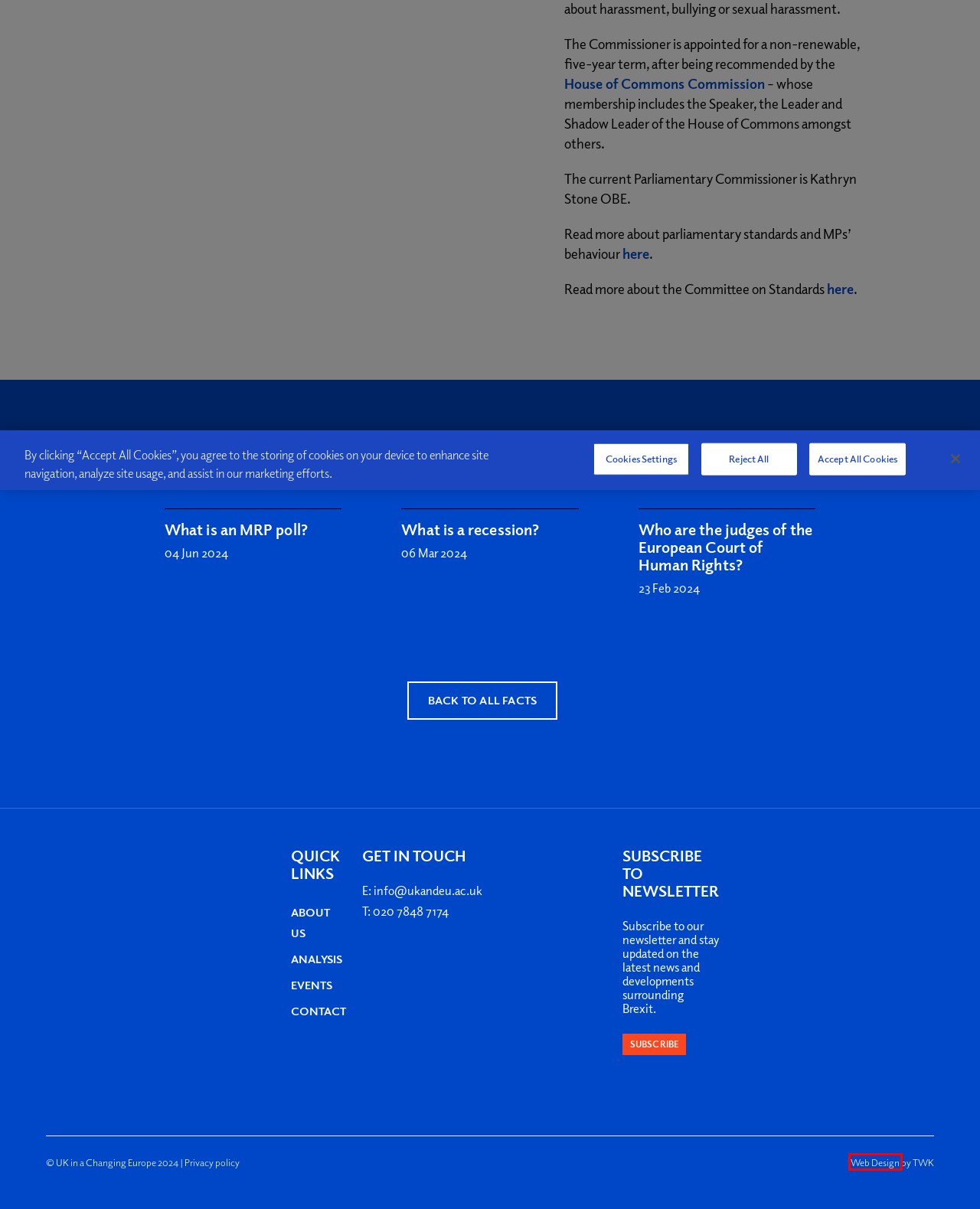You have a screenshot of a webpage where a red bounding box highlights a specific UI element. Identify the description that best matches the resulting webpage after the highlighted element is clicked. The choices are:
A. Who are the judges of the European Court of Human Rights? - UK in a changing Europe
B. Contact - UK in a changing Europe
C. Videos Archive - UK in a changing Europe
D. What is an MRP poll? - UK in a changing Europe
E. Web Design Agency | Web Design London | WordPress Agency London
F. What is the Committee on Standards? - UK in a changing Europe
G. Parliamentary standards and MPs’ behaviour - UK in a changing Europe
H. What is a recession? - UK in a changing Europe

E